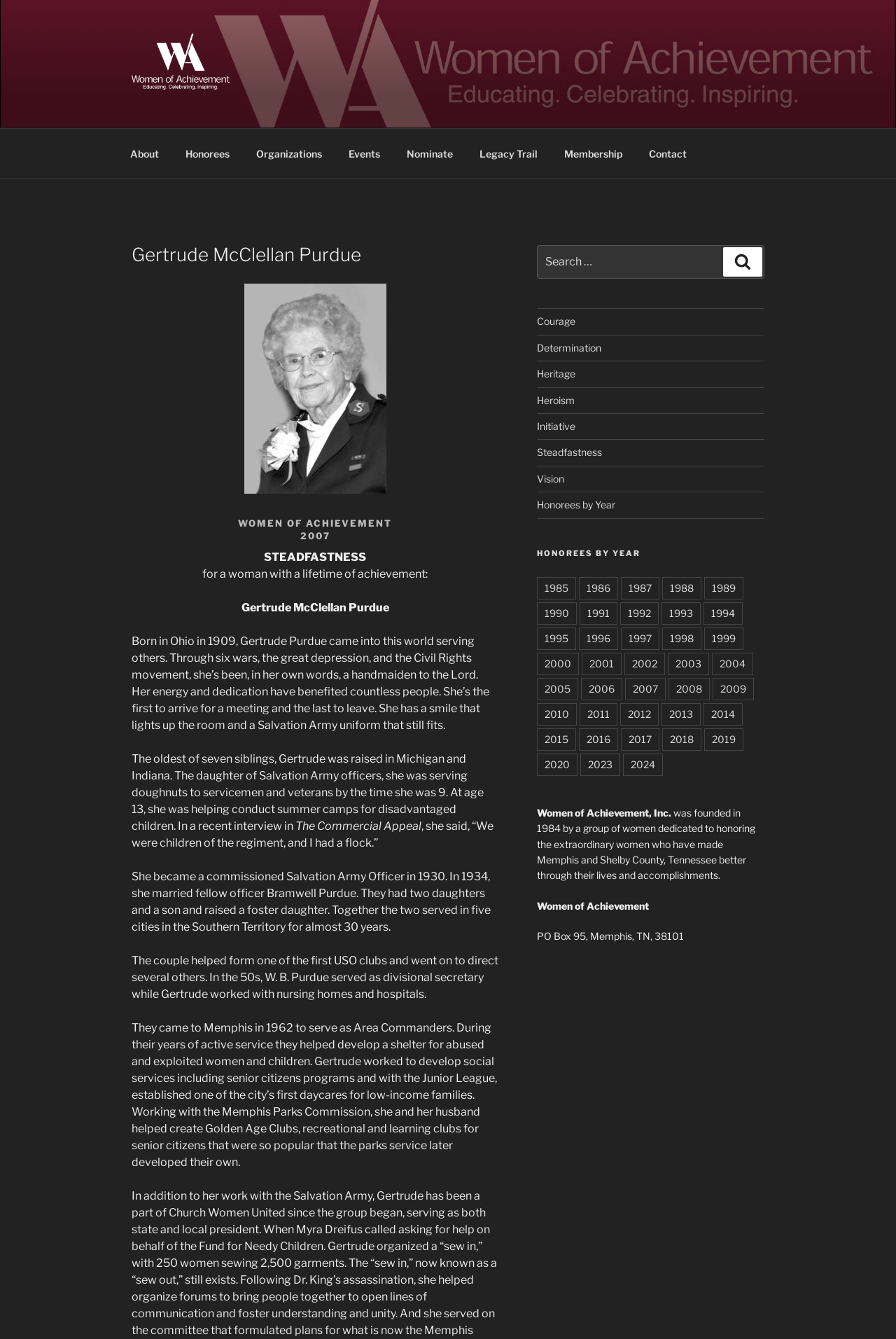Extract the heading text from the webpage.

Gertrude McClellan Purdue